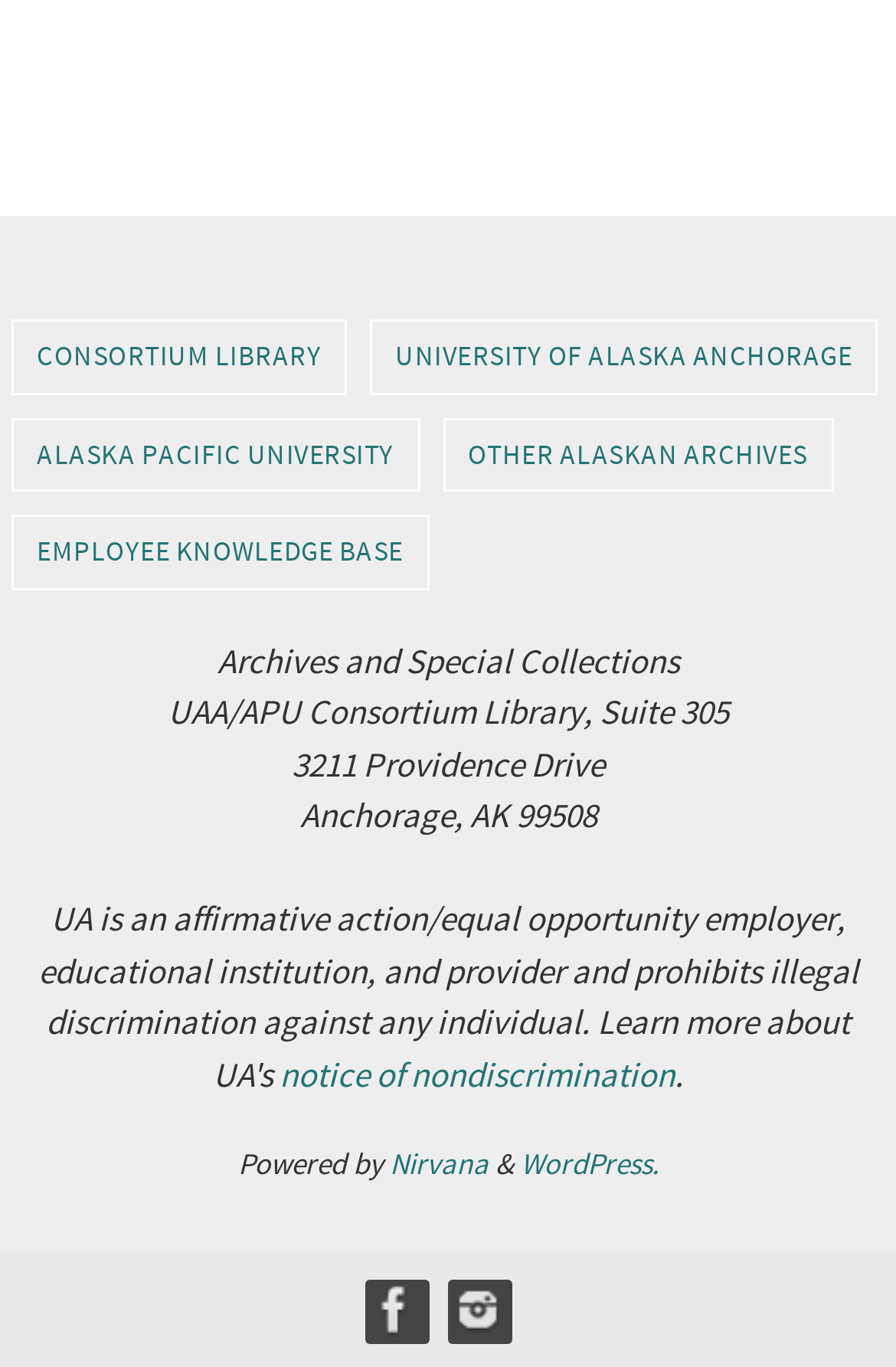What is the address of the UAA/APU Consortium Library? Look at the image and give a one-word or short phrase answer.

3211 Providence Drive, Anchorage, AK 99508